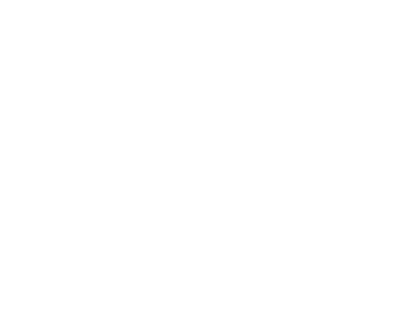Please provide a detailed answer to the question below based on the screenshot: 
What is the benefit of arriving in this party bus?

The caption states that the party bus promises an exhilarating ride while ensuring you arrive in unforgettable fashion, implying that it will make a grand entrance and leave a lasting impression.